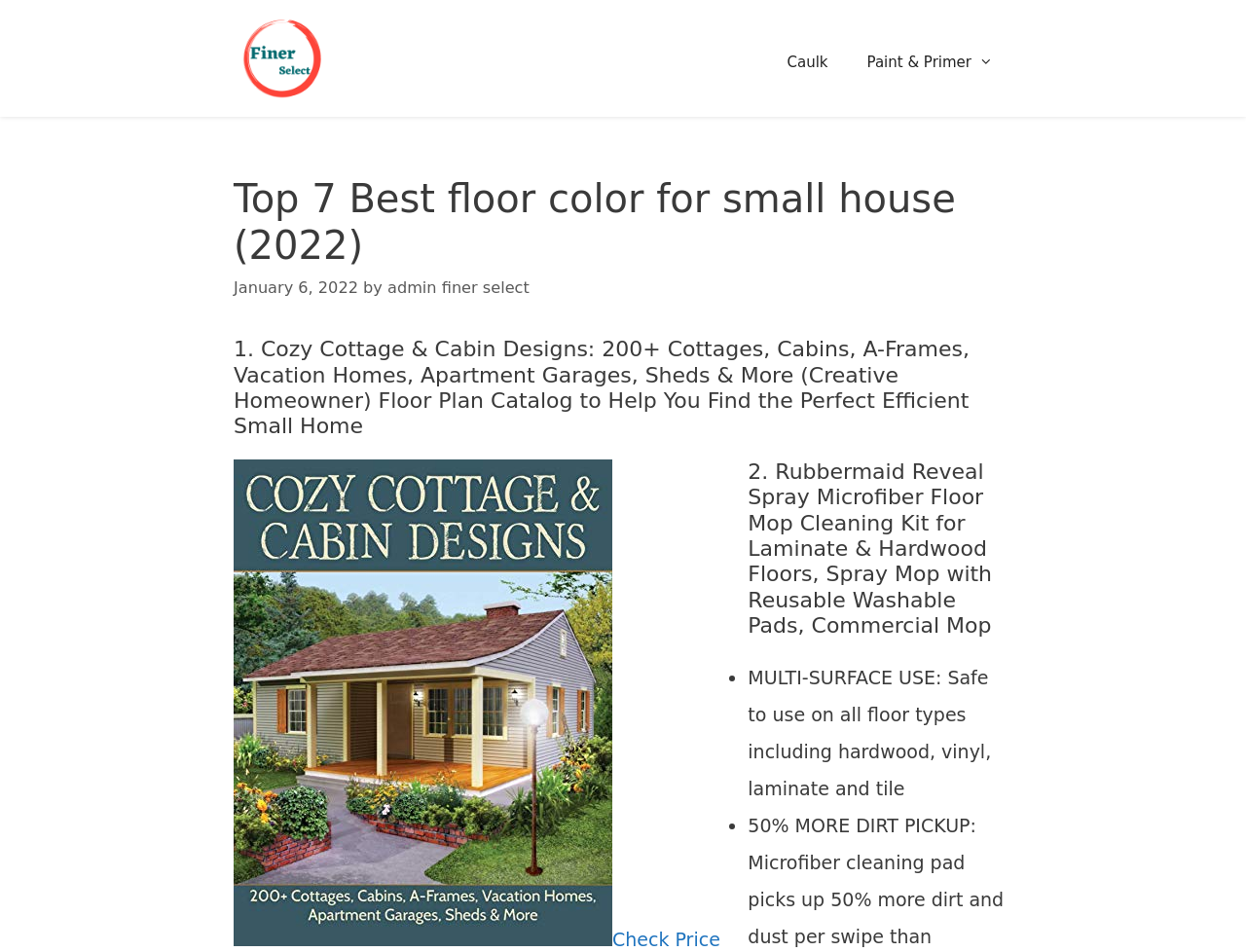What is the date of the article?
Look at the screenshot and give a one-word or phrase answer.

January 6, 2022